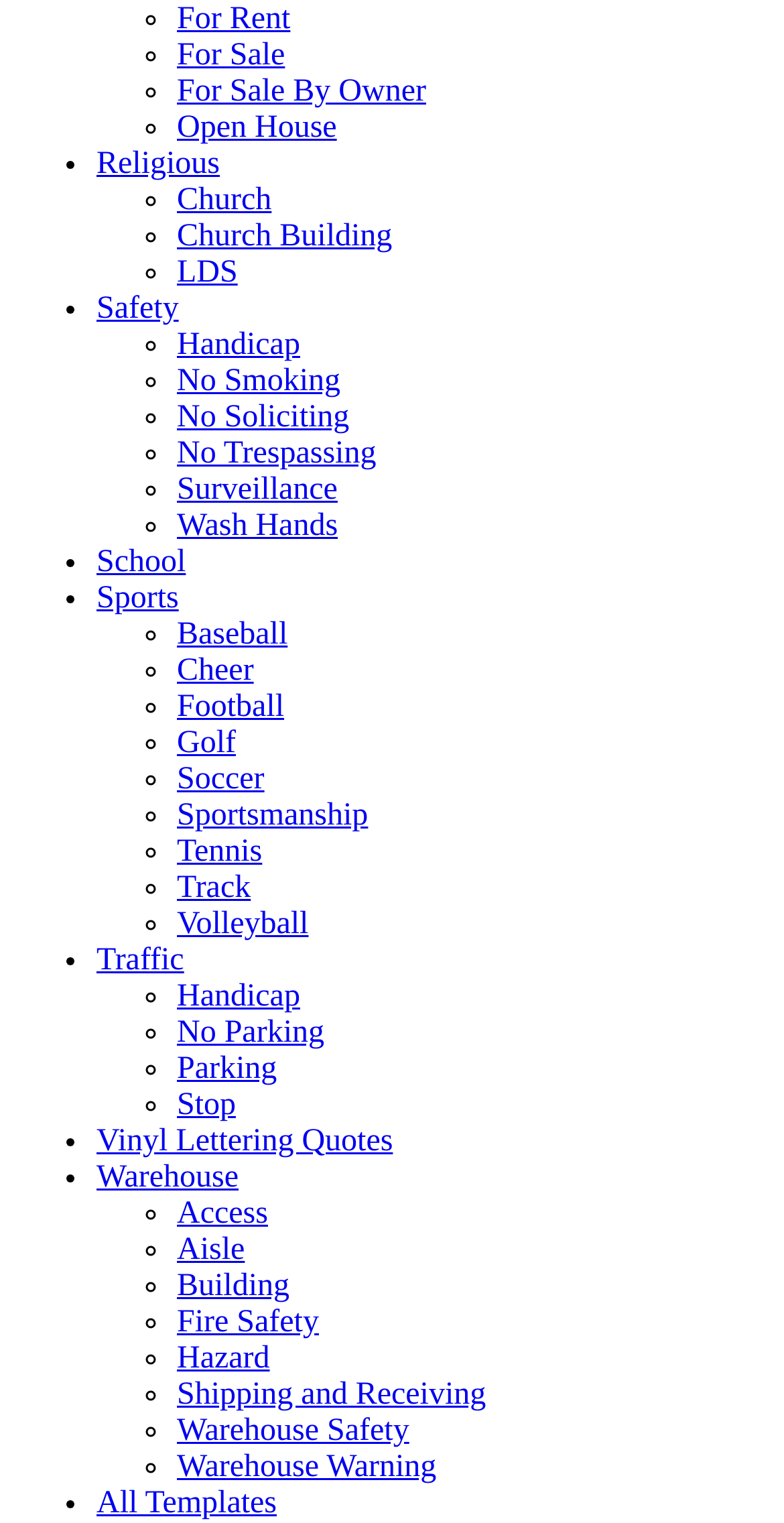How many categories are listed?
Using the picture, provide a one-word or short phrase answer.

24